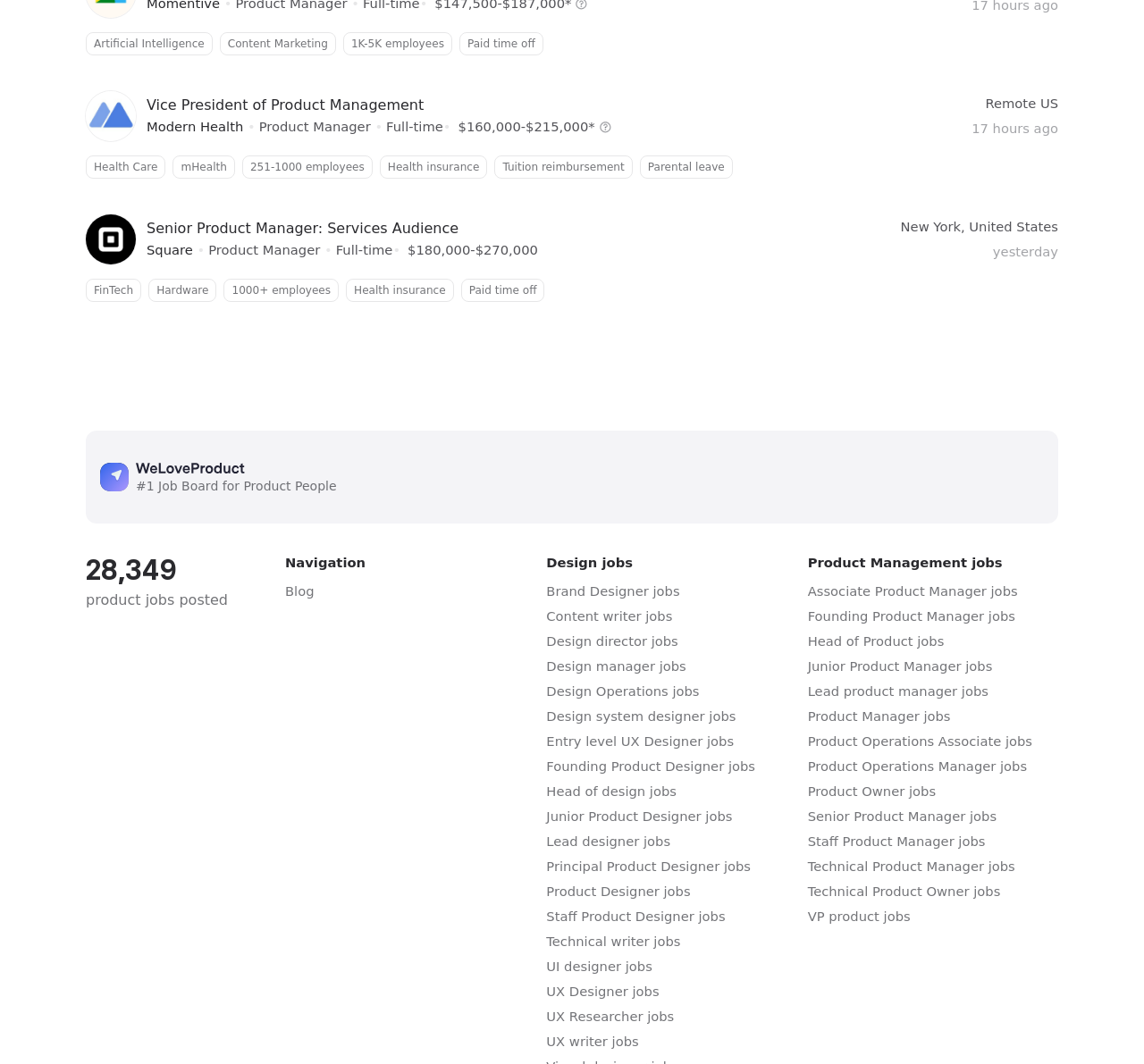Identify the bounding box coordinates of the clickable region required to complete the instruction: "Read the 'Blog'". The coordinates should be given as four float numbers within the range of 0 and 1, i.e., [left, top, right, bottom].

[0.249, 0.549, 0.275, 0.563]